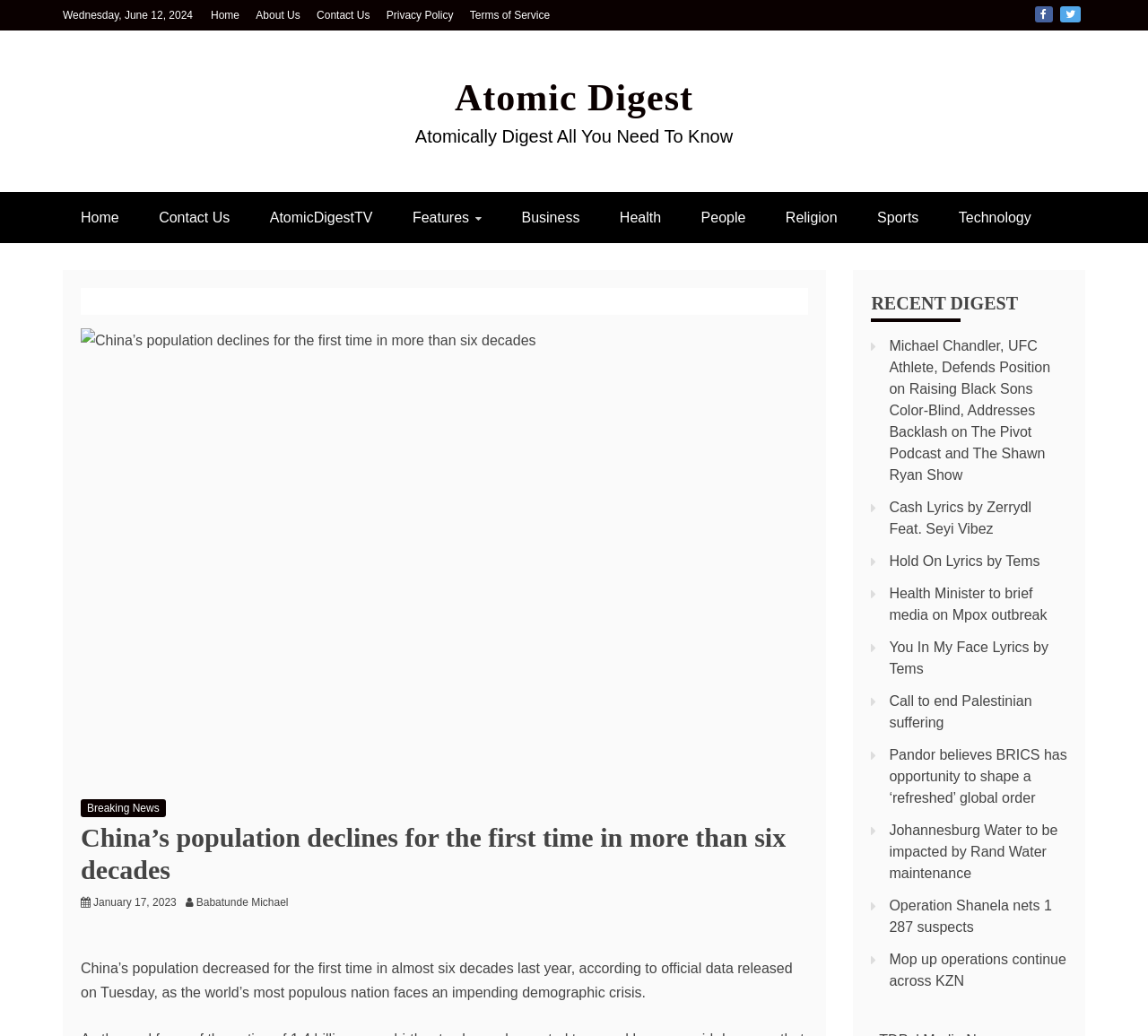What is the category of the news article 'Michael Chandler, UFC Athlete, Defends Position on Raising Black Sons Color-Blind, Addresses Backlash on The Pivot Podcast and The Shawn Ryan Show'?
Craft a detailed and extensive response to the question.

I found the category of the news article by looking at the links under the heading 'RECENT DIGEST' and noticing that the article is related to a UFC athlete, which falls under the category of Sports.